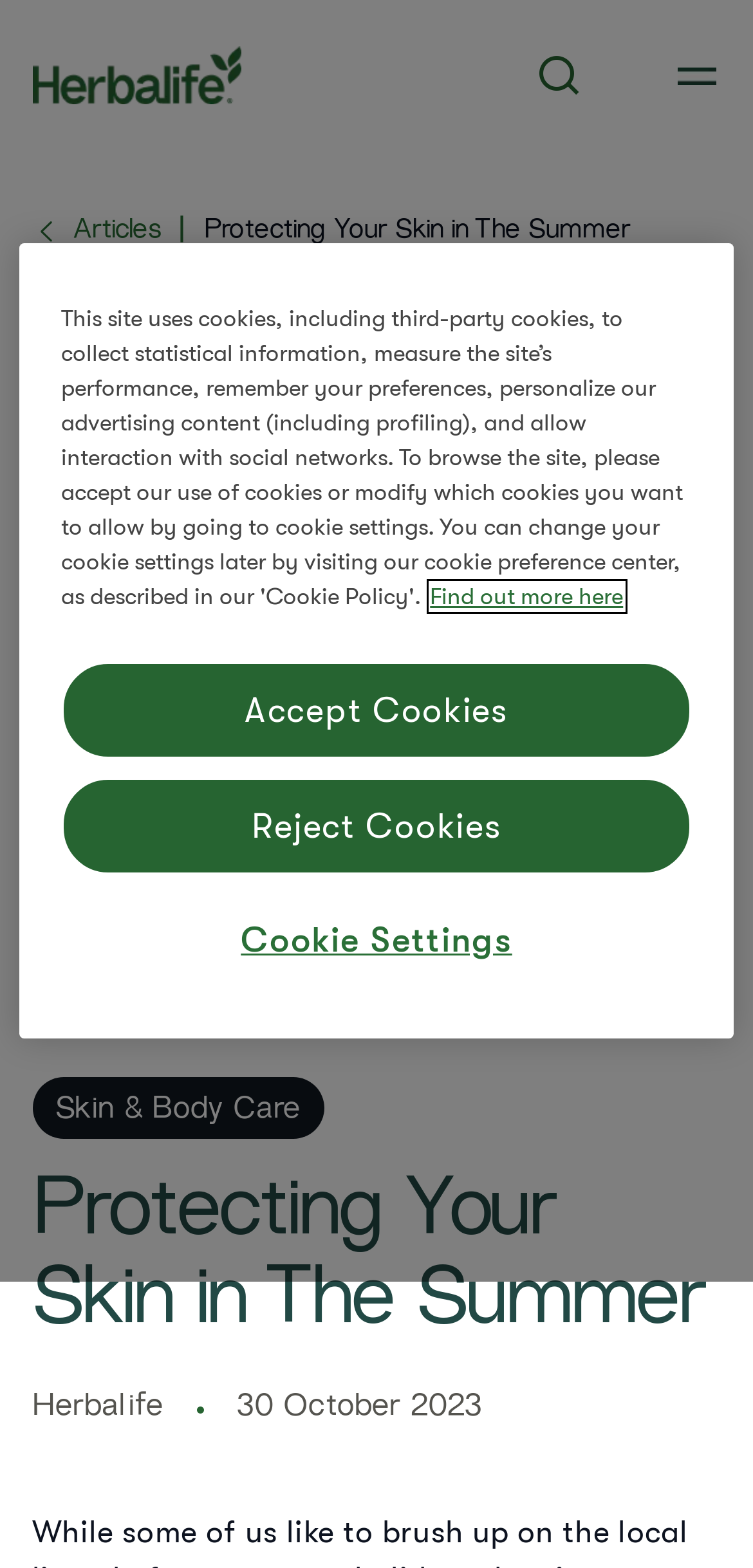Identify the bounding box of the UI element that matches this description: "parent_node: Achieve Your Goals".

[0.896, 0.033, 0.957, 0.063]